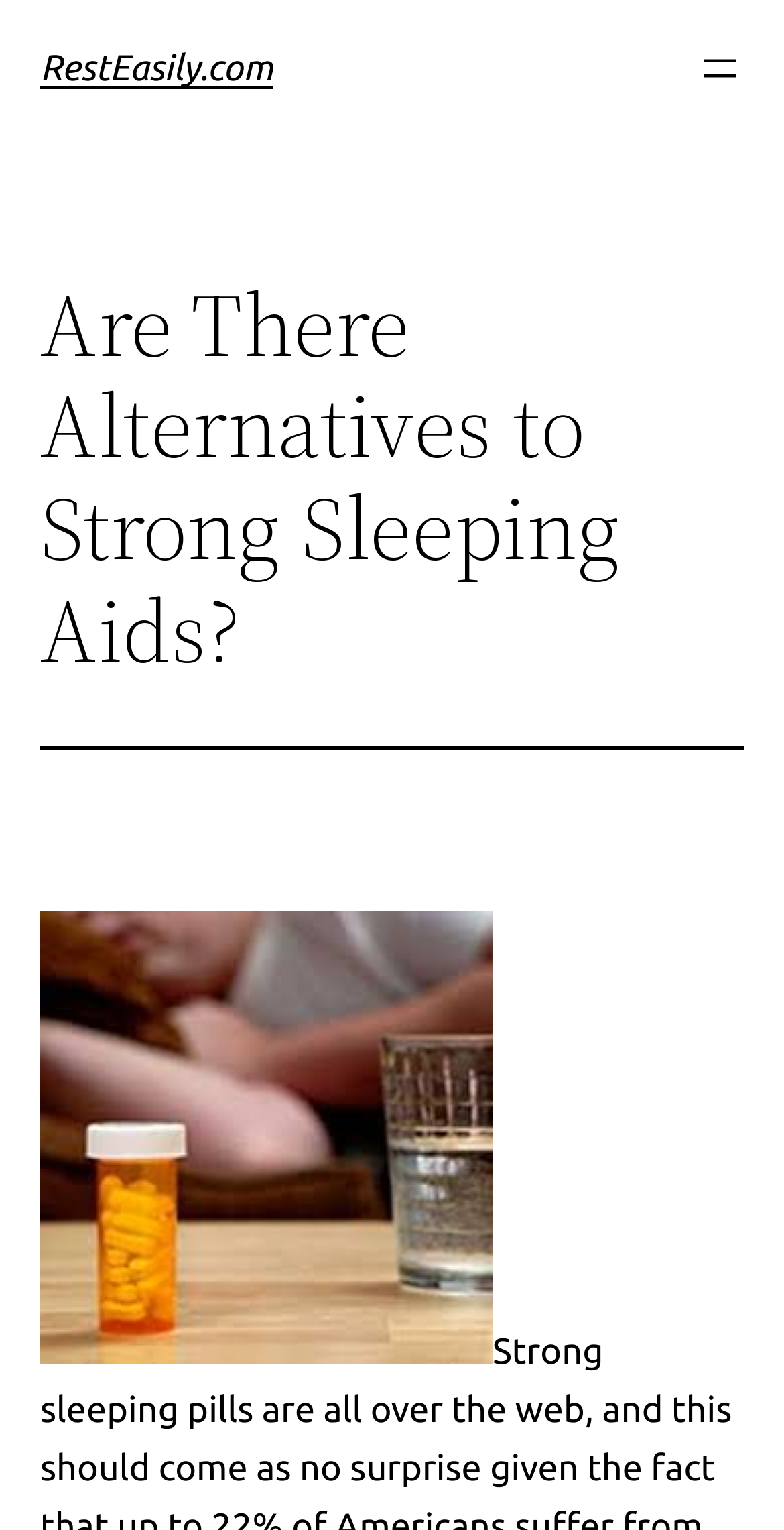Determine the bounding box coordinates for the HTML element described here: "Search products supplier".

None